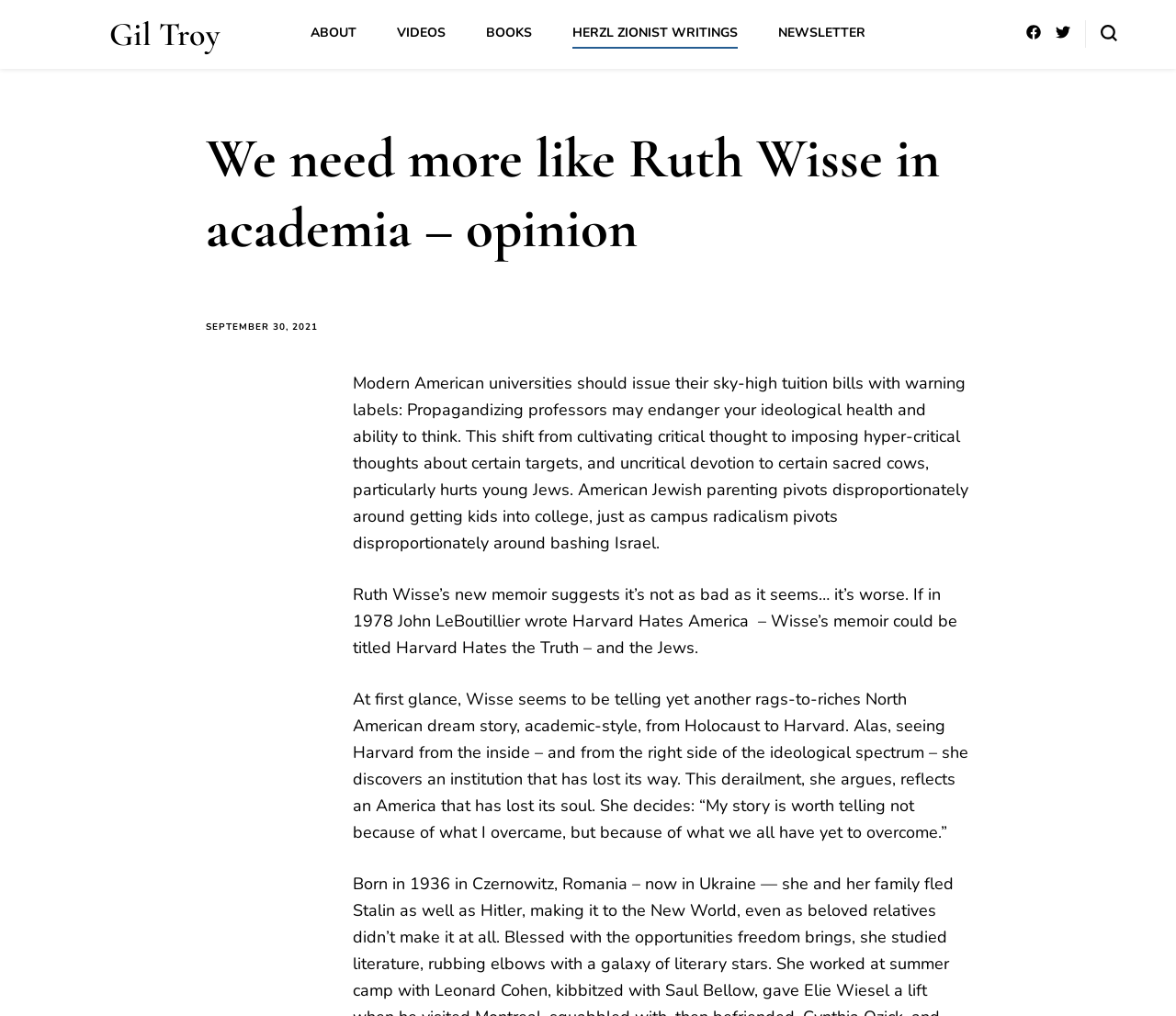Can you pinpoint the bounding box coordinates for the clickable element required for this instruction: "Click on the author's name"? The coordinates should be four float numbers between 0 and 1, i.e., [left, top, right, bottom].

[0.093, 0.014, 0.187, 0.053]